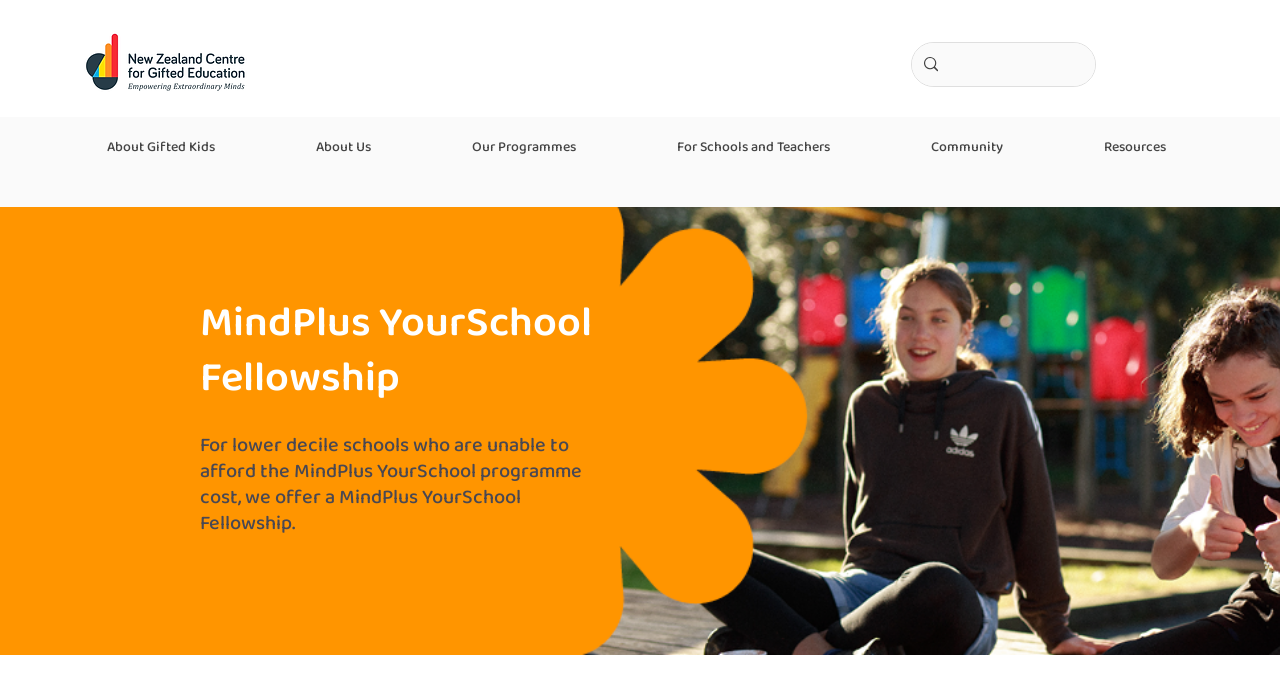How many search icons are there?
Refer to the screenshot and answer in one word or phrase.

1